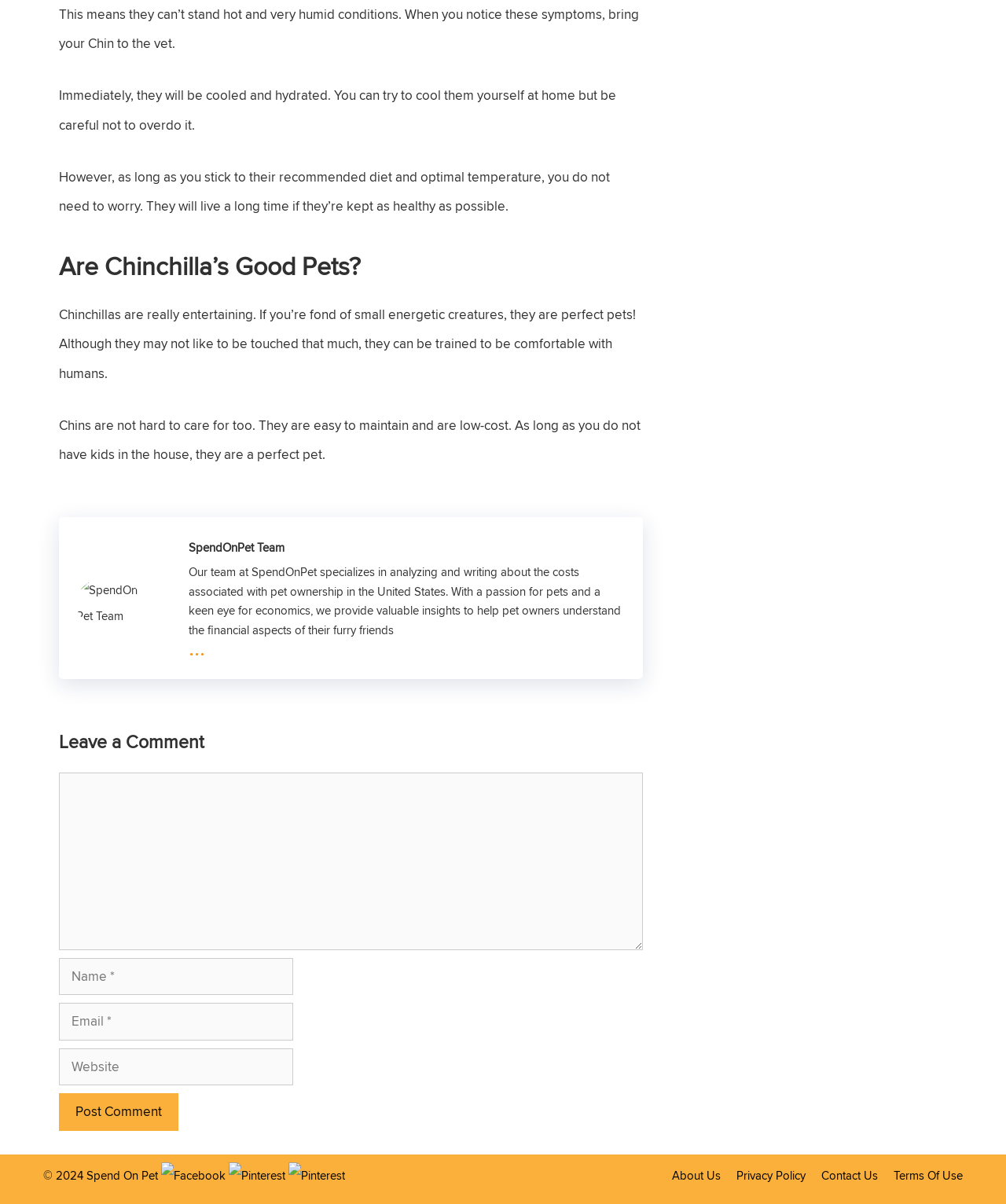Please provide a comprehensive response to the question below by analyzing the image: 
What is the purpose of the textbox labeled 'Comment'?

The webpage has a section labeled 'Leave a Comment' with a textbox labeled 'Comment'. This implies that the purpose of the textbox is to allow users to leave a comment.